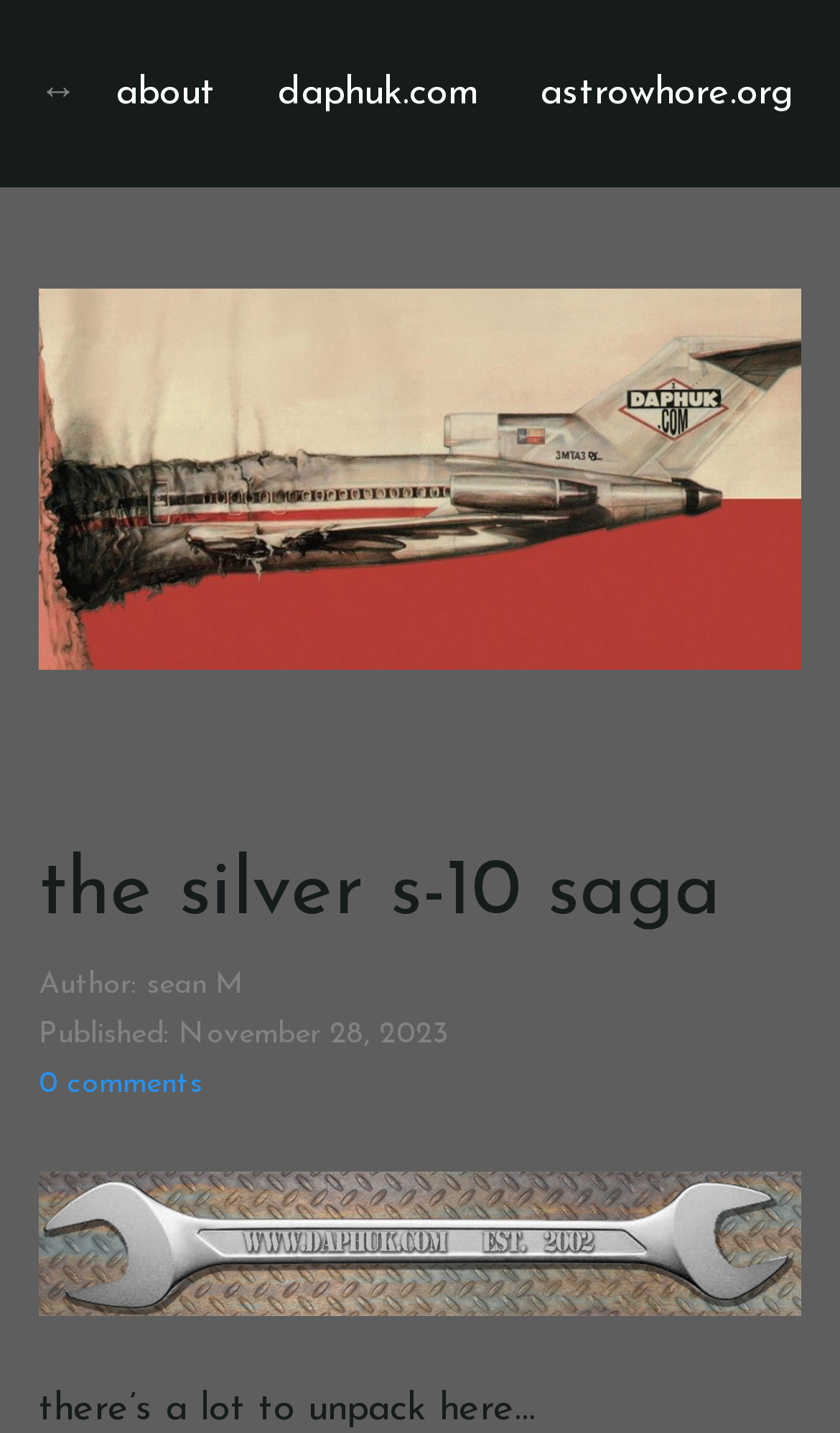Summarize the contents and layout of the webpage in detail.

The webpage is titled "The Silver S-10 Saga" and has a header image that spans almost the entire width of the page, located at the top. Below the header image, there is a heading with the same title as the webpage. 

To the top left of the page, there are three links: "about", "daphuk.com", and "astrowhore.org", arranged horizontally. 

The main content of the webpage starts with the author's name, "sean M", and the publication date, "November 28, 2023", which are positioned side by side. Below this information, there is a link to "0 comments". 

The main article begins with the text "there’s a lot to unpack here…", which takes up a significant portion of the page.